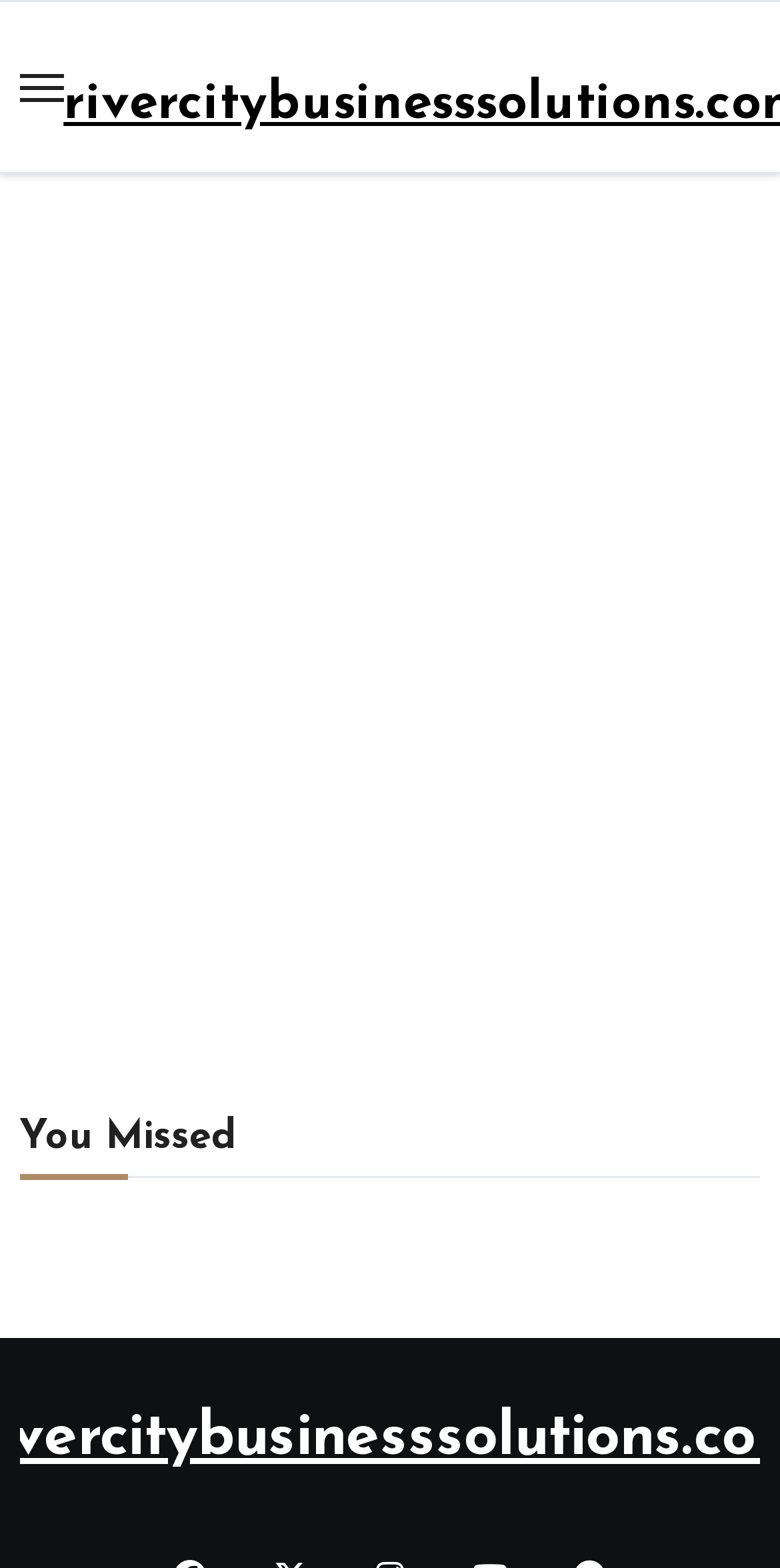What is the topic of the heading on the bottom?
Please provide an in-depth and detailed response to the question.

The heading on the bottom is labeled 'You Missed', which suggests that it is highlighting something that the user might have missed or overlooked.